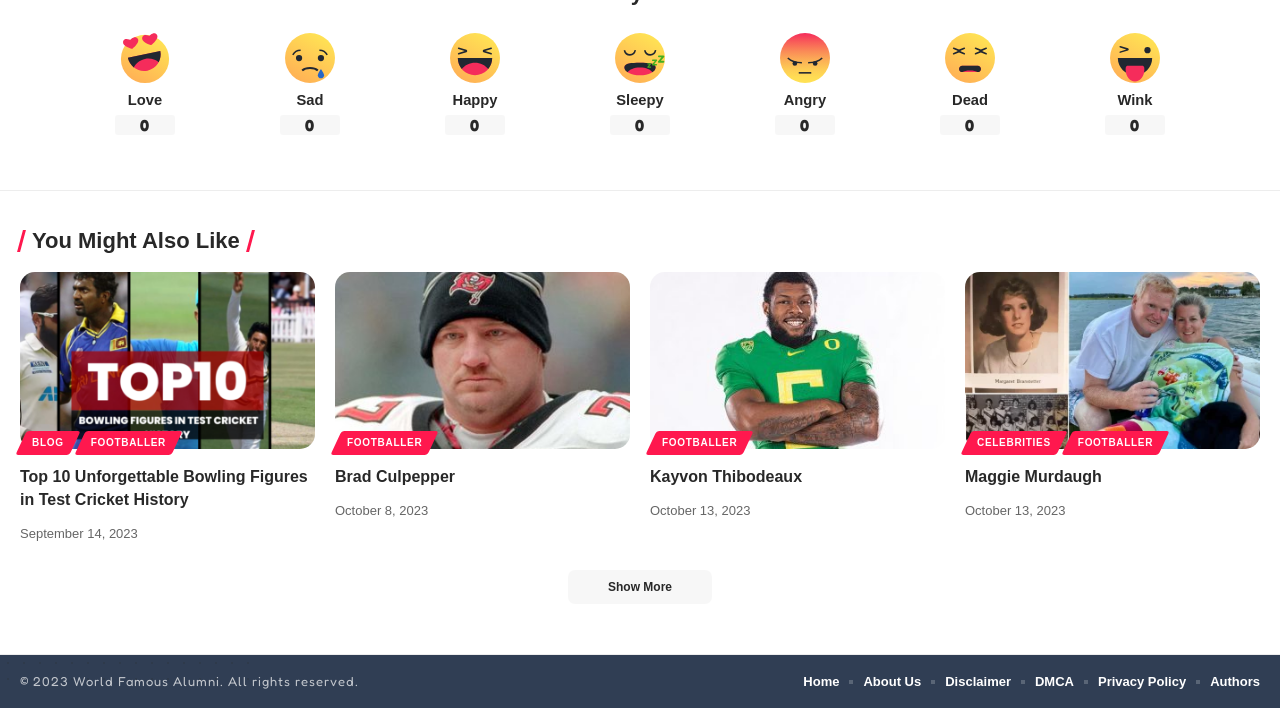Locate the bounding box coordinates of the clickable region to complete the following instruction: "Click on 'Where Did Top 10 Unforgettable Bowling Figures In Test Cricket History Go To College'."

[0.016, 0.384, 0.246, 0.634]